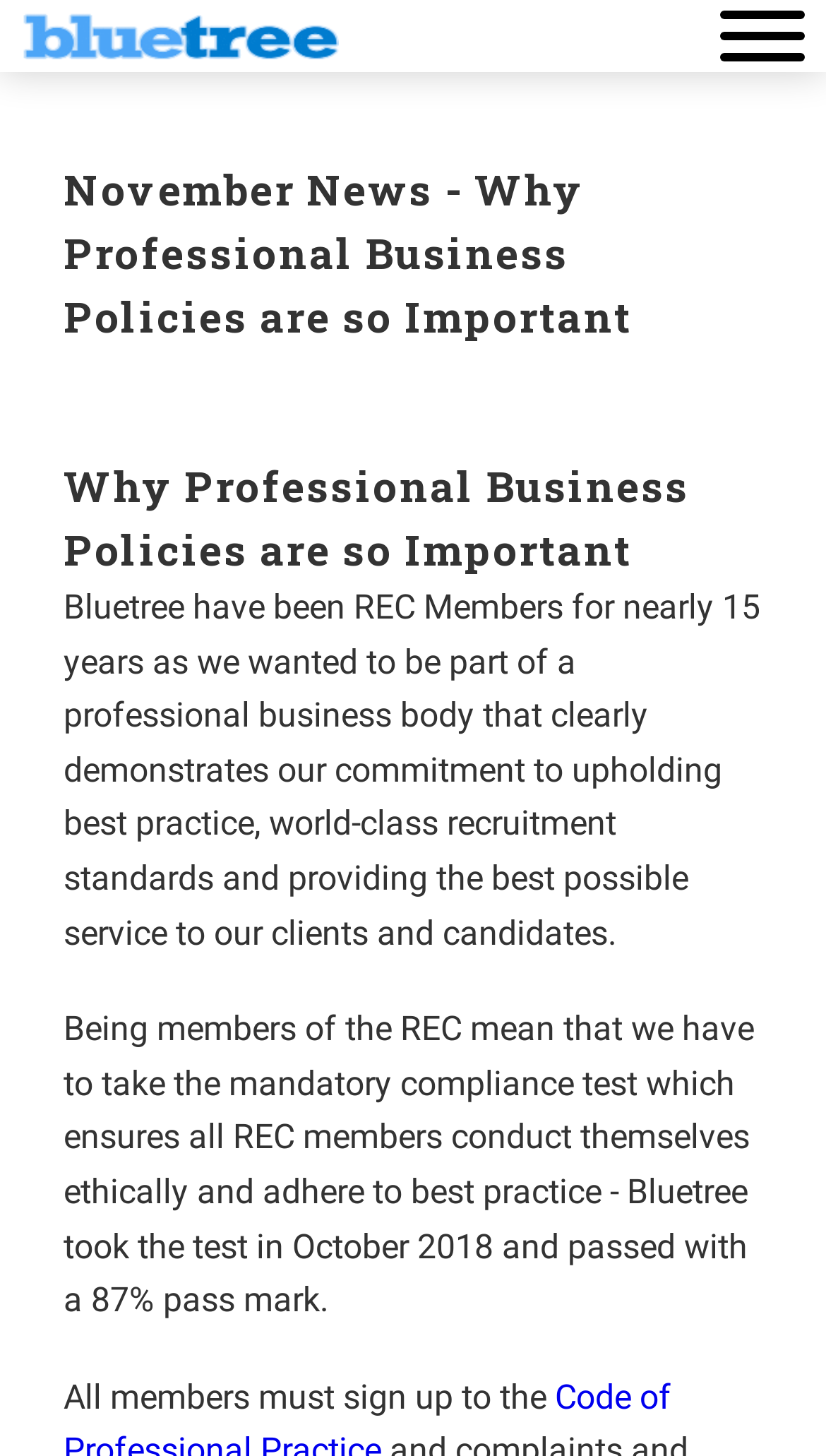How long has Bluetree been a REC member?
Kindly give a detailed and elaborate answer to the question.

The duration of Bluetree's REC membership can be found in the StaticText element that states 'Bluetree have been REC Members for nearly 15 years...'.